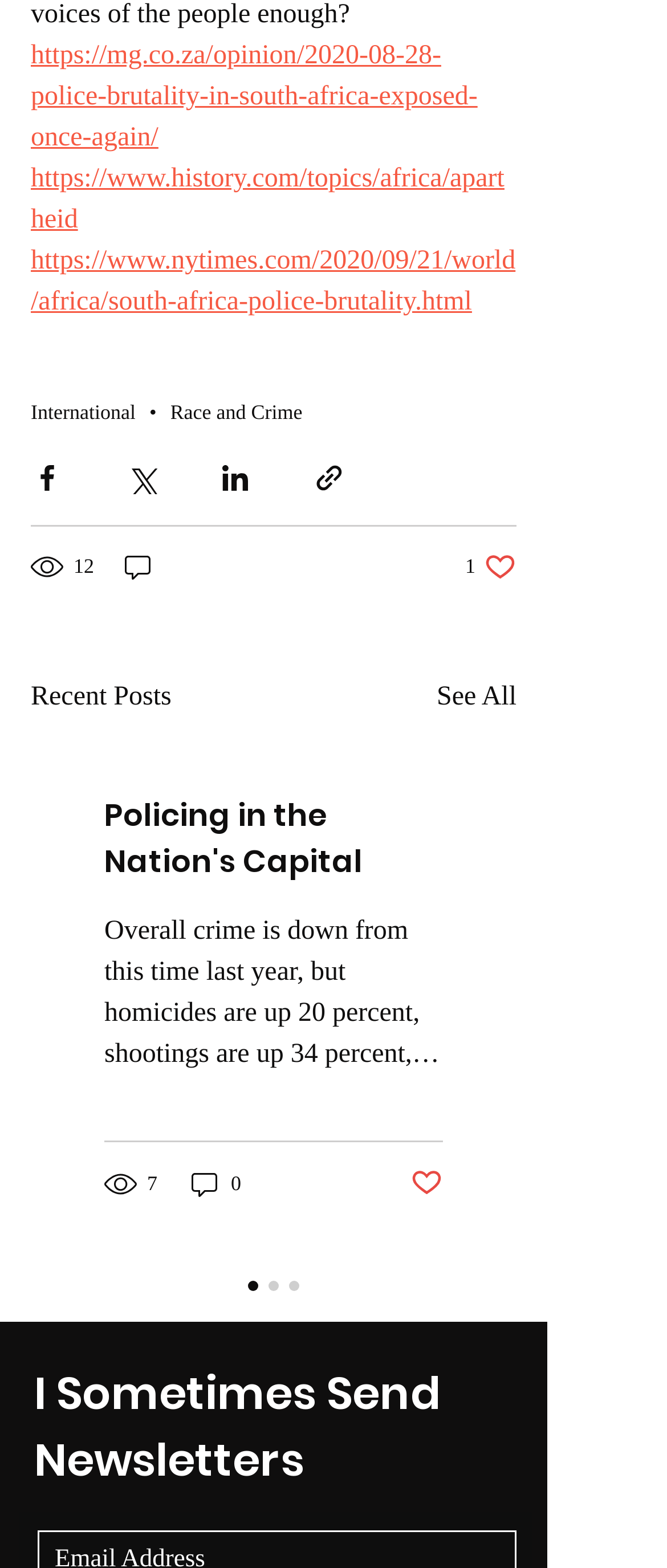Please examine the image and provide a detailed answer to the question: What is the topic of the first article?

I looked at the article section and found the first article's title, which is 'Policing in the Nation's Capital'.